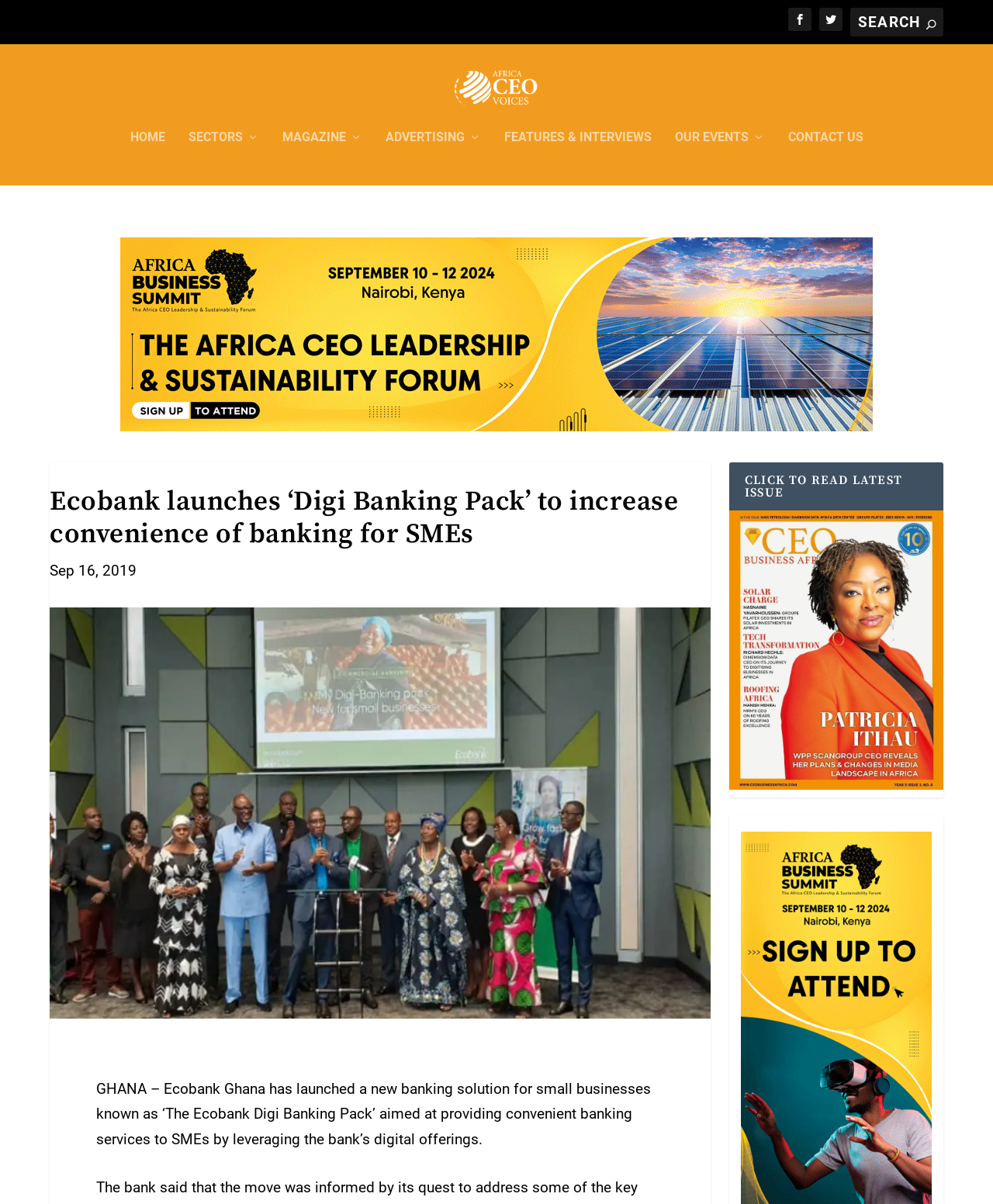Look at the image and write a detailed answer to the question: 
What is the name of the publication?

The answer can be found in the top-left corner of the webpage, where the logo and name 'Africa CEO Voices' are displayed.